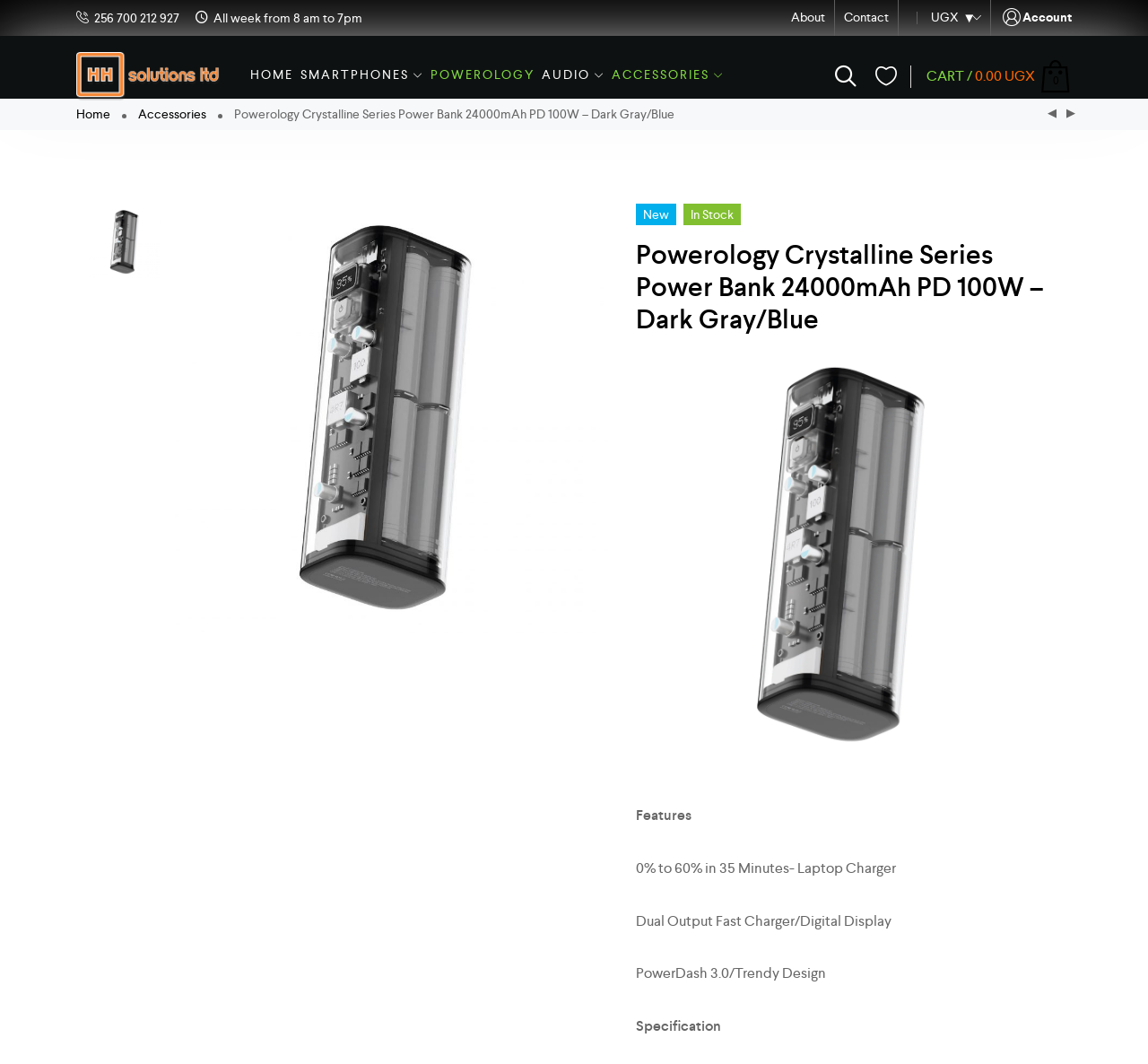Please provide a detailed answer to the question below based on the screenshot: 
How long does it take to charge from 0% to 60%?

I found the charging time by looking at the features section on the webpage, which says '0% to 60% in 35 Minutes-'.